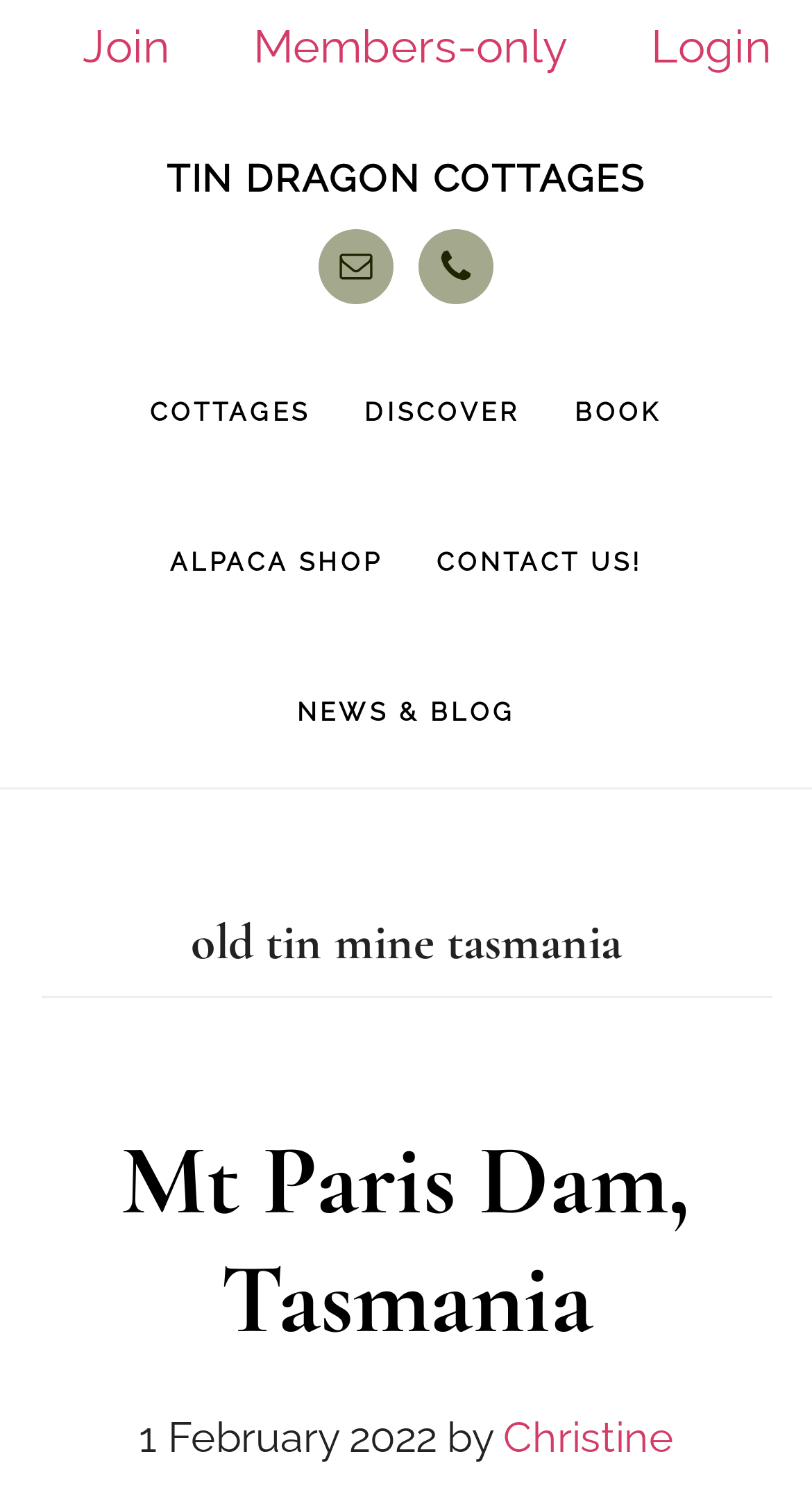Specify the bounding box coordinates of the area that needs to be clicked to achieve the following instruction: "Send an email".

[0.392, 0.152, 0.485, 0.202]